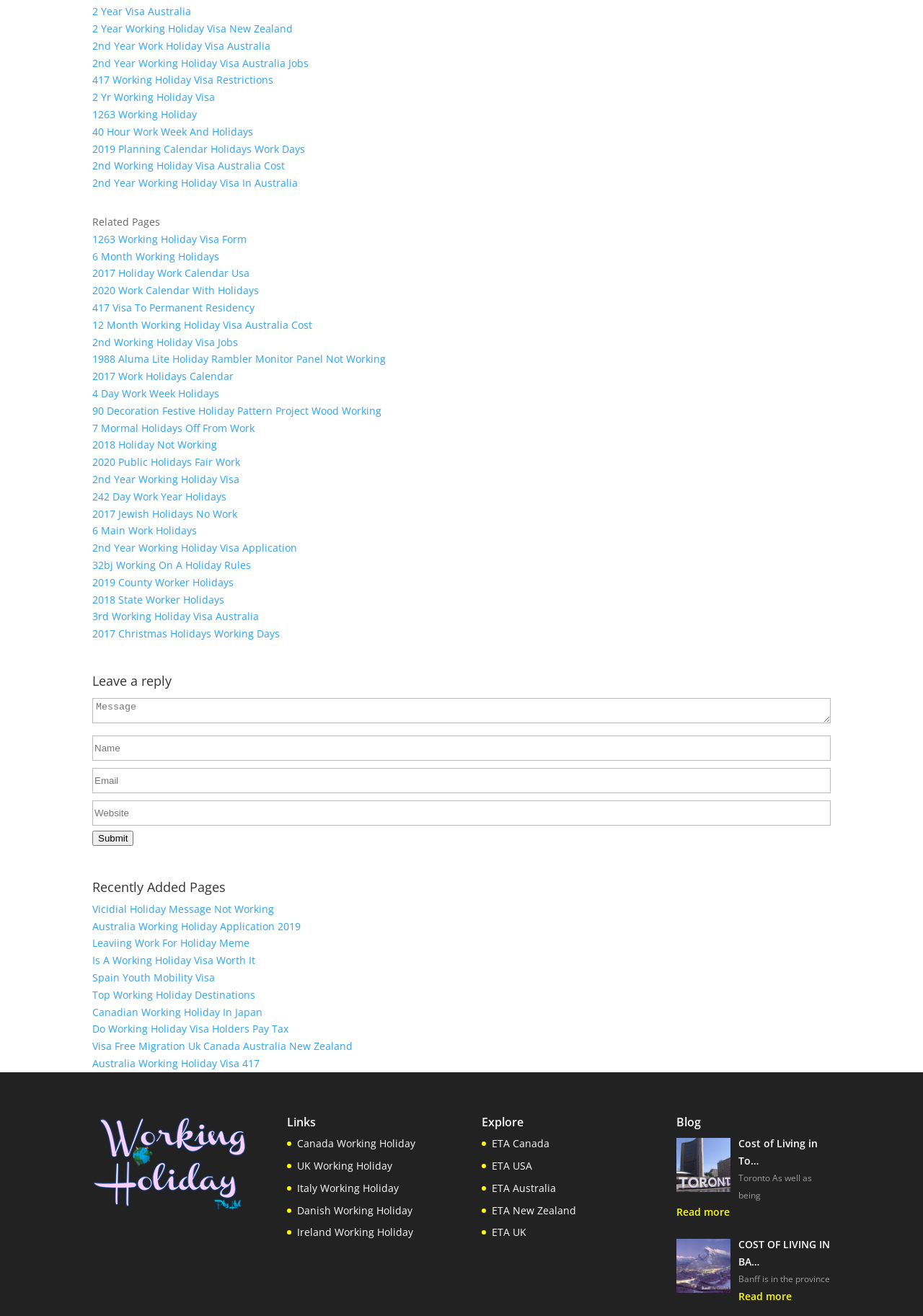Please determine the bounding box coordinates of the element to click on in order to accomplish the following task: "Read more about the Canadian Working holiday visa". Ensure the coordinates are four float numbers ranging from 0 to 1, i.e., [left, top, right, bottom].

[0.733, 0.922, 0.9, 0.935]